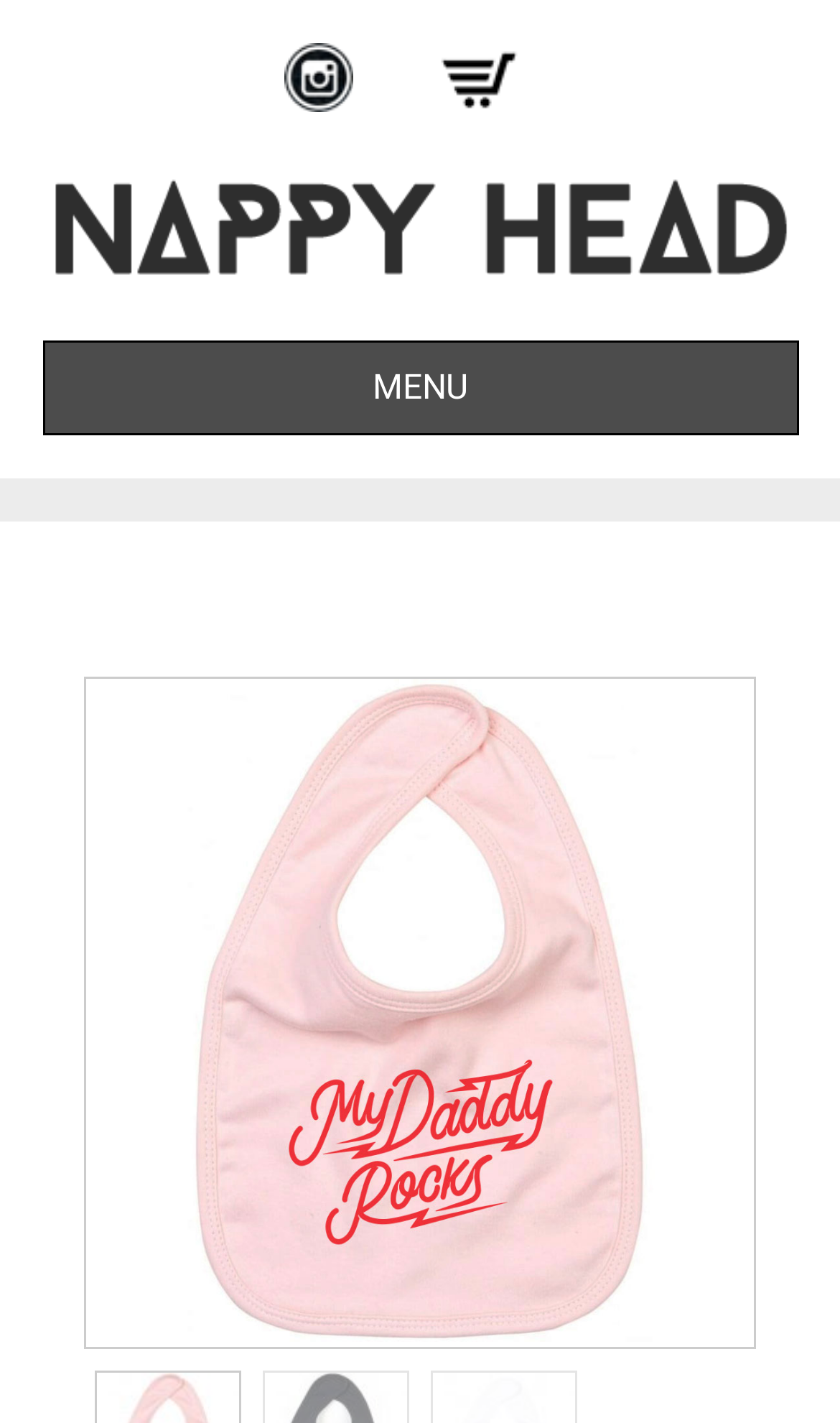Determine the bounding box for the described HTML element: "16". Ensure the coordinates are four float numbers between 0 and 1 in the format [left, top, right, bottom].

None